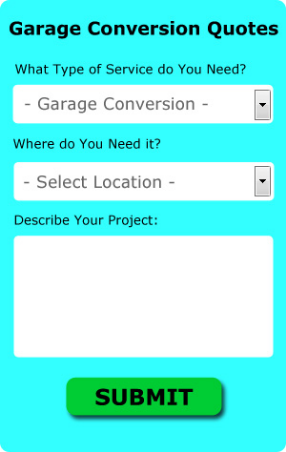What is the purpose of the text area labeled 'Describe Your Project'?
Based on the visual information, provide a detailed and comprehensive answer.

The text area labeled 'Describe Your Project' allows clients to provide additional information about their intended garage conversion, enabling them to specify their needs more accurately and receive a more tailored quote.